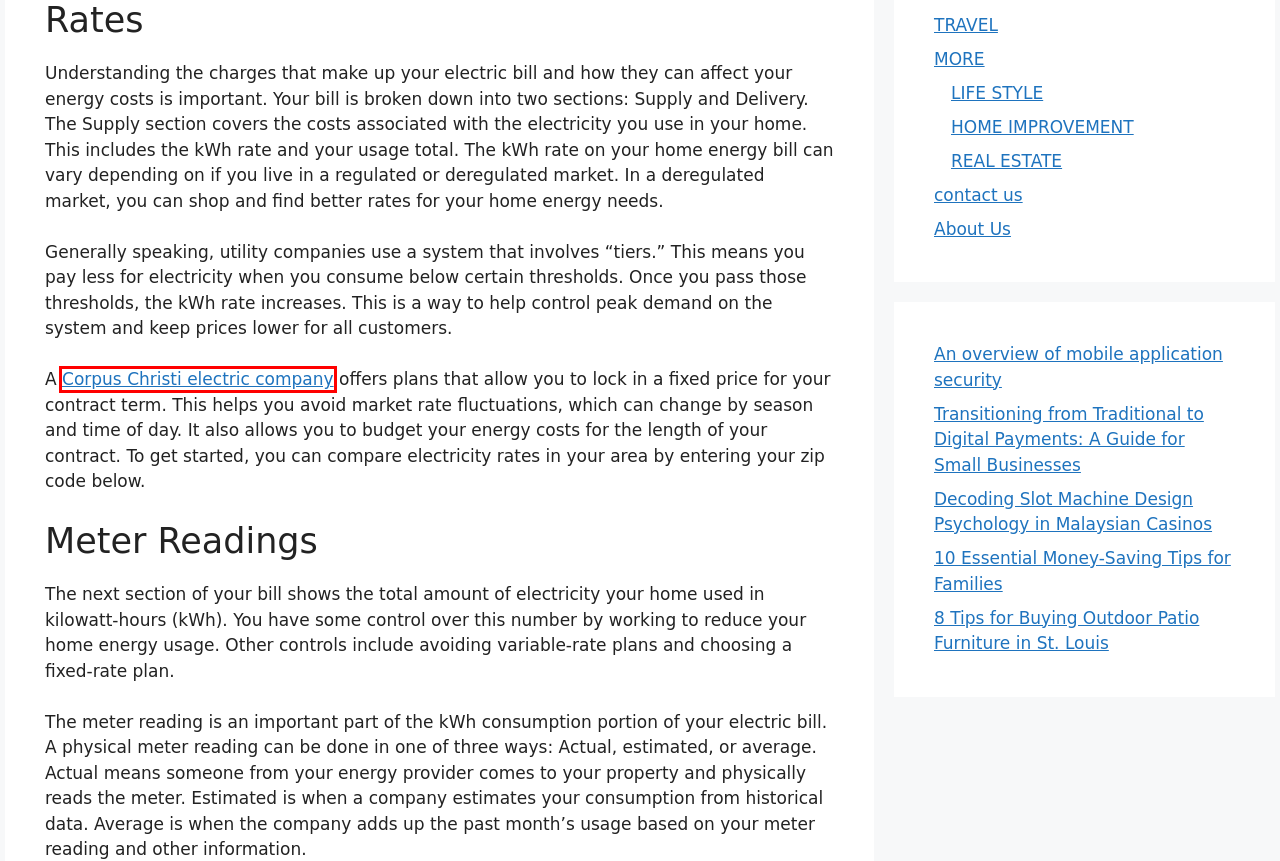Review the webpage screenshot and focus on the UI element within the red bounding box. Select the best-matching webpage description for the new webpage that follows after clicking the highlighted element. Here are the candidates:
A. HOME IMPROVEMENT - Learn Tipss
B. Decoding Slot Machine Design Psychology in Malaysian Casinos - Learn Tipss
C. 8 Tips for Buying Outdoor Patio Furniture in St. Louis - Learn Tipss
D. 10 Essential Money-Saving Tips for Families - Learn Tipss
E. An overview of mobile application security - Learn Tipss
F. Transitioning from Traditional to Digital Payments: A Guide for Small Businesses - Learn Tipss
G. Compare All Corpus Christi Electricity Rates & Plans | BKV Energy
H. ENTERTAINMENT - Learn Tipss

G